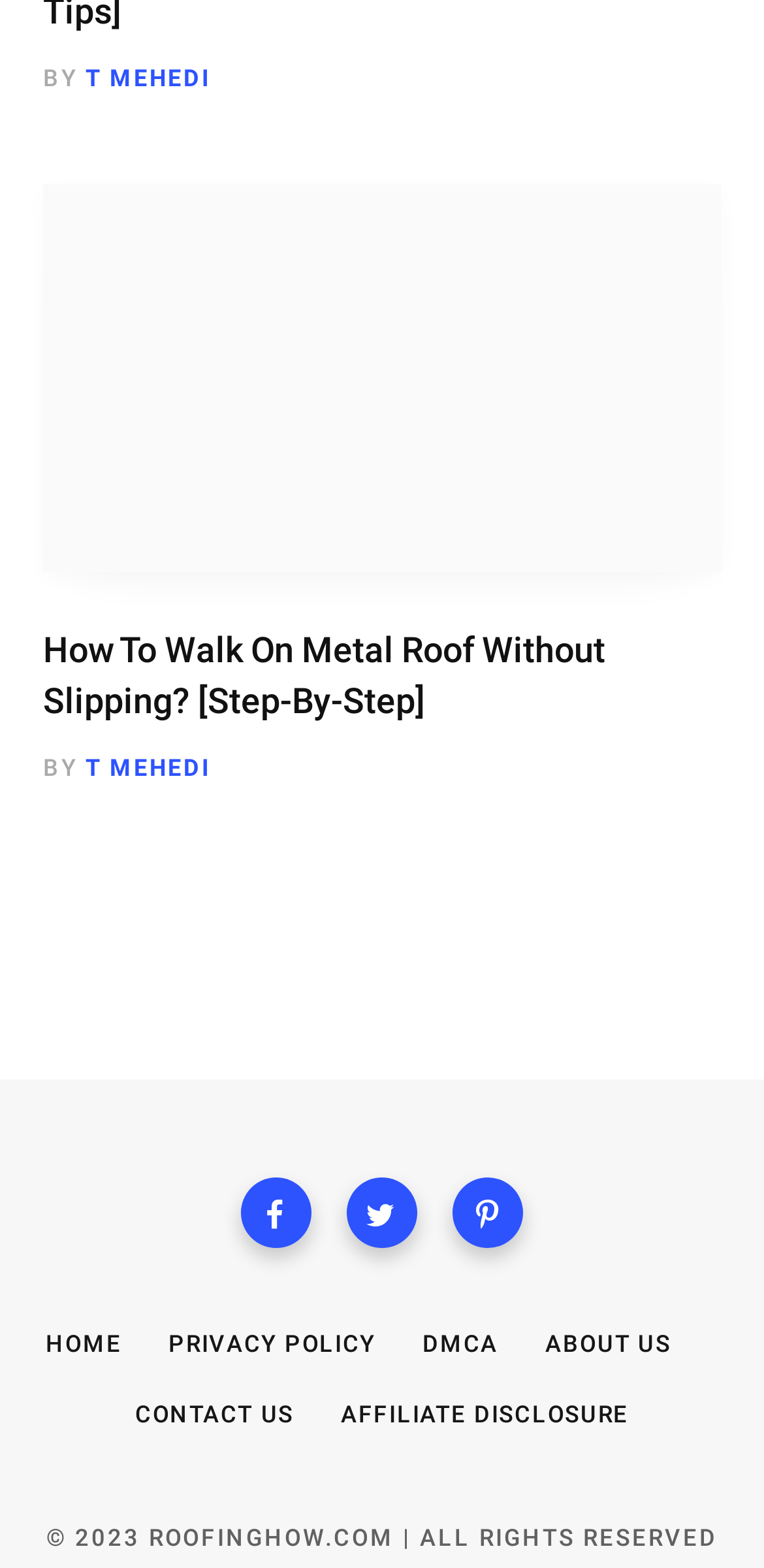Please specify the bounding box coordinates of the region to click in order to perform the following instruction: "click on the article about walking on metal roof".

[0.056, 0.118, 0.944, 0.501]